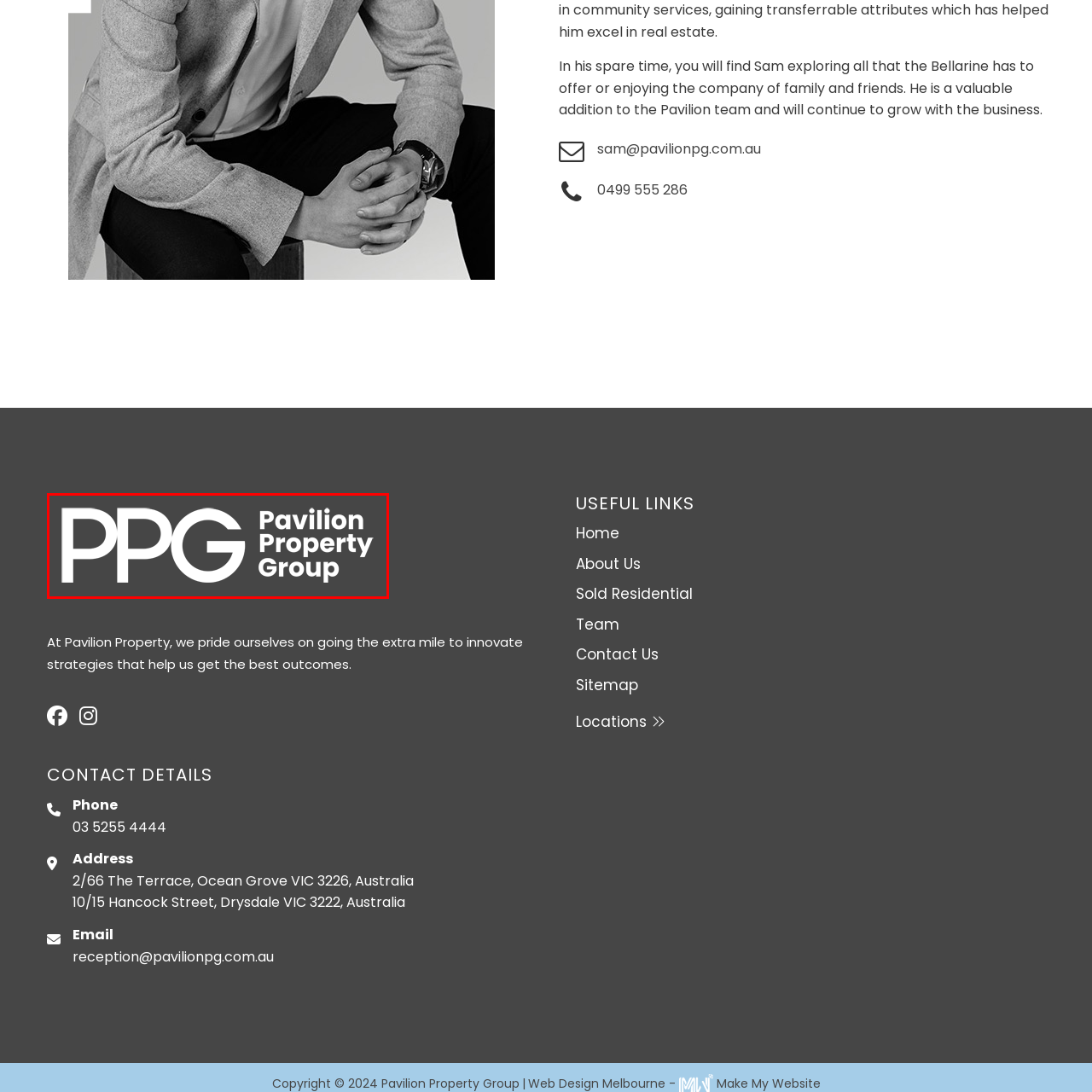Refer to the image within the red outline and provide a one-word or phrase answer to the question:
What is the full name of the company alongside the 'PPG' letters?

Pavilion Property Group